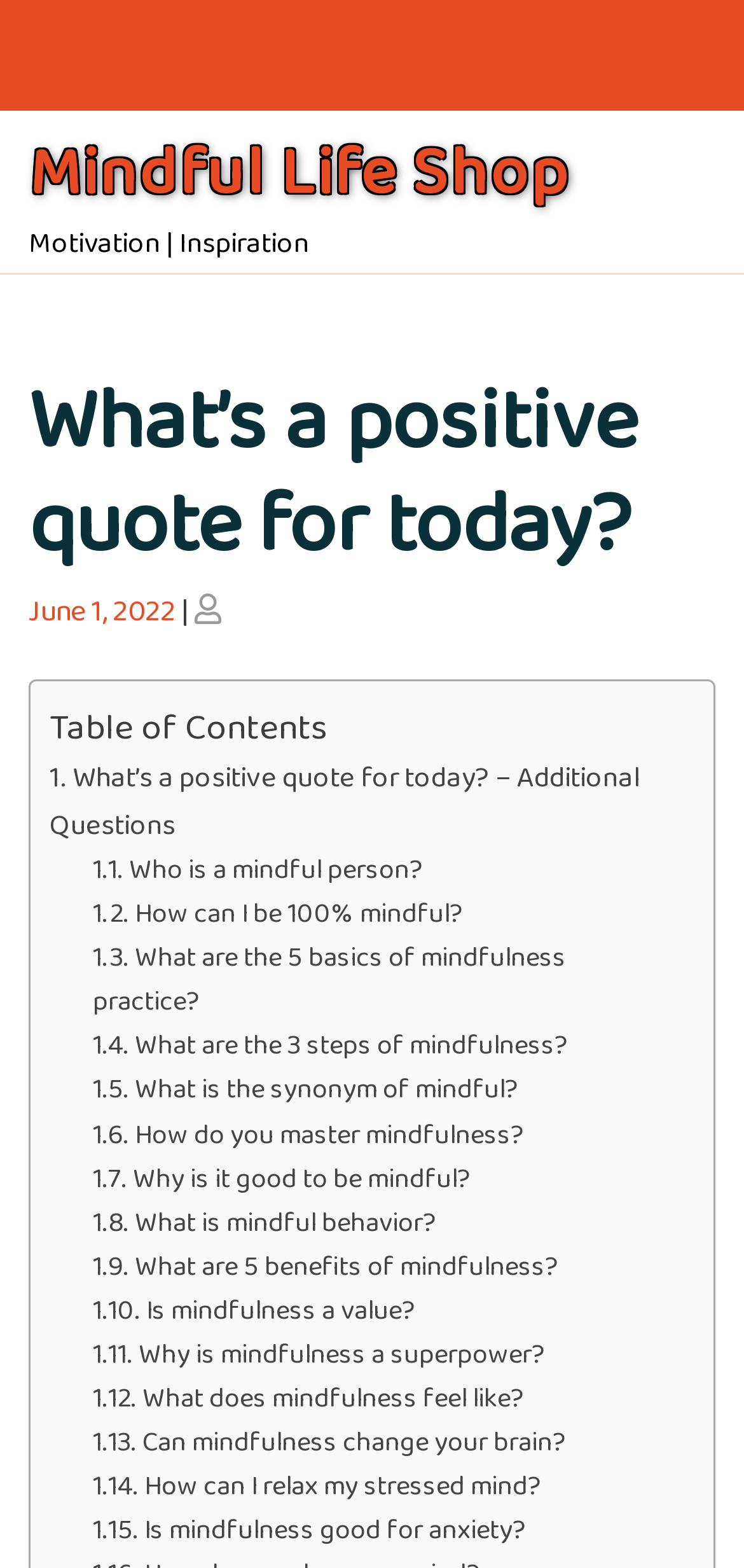What is the date of the article? Using the information from the screenshot, answer with a single word or phrase.

June 1, 2022